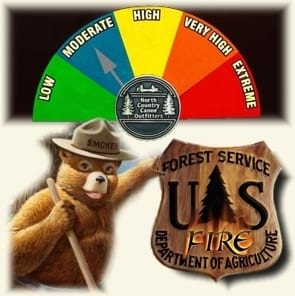Offer an in-depth caption for the image presented.

The image depicts a graphic illustrating the fire danger levels, prominently featuring a color-coded scale ranging from low to extreme danger. At the top, the scale is labeled with categories including "Low," "Moderate," "High," "Very High," and "Extreme," with the "North Country Canoe Outfitters" logo positioned above it. 

On the left side, a friendly, cartoonish bear mascot—dressed as a park ranger with a "Smokey" hat—leans thoughtfully, emphasizing the importance of fire safety. The right side displays the official emblem of the U.S. Forest Service, indicating its association with fire management and awareness. This image serves as an educational tool highlighting the critical nature of fire safety, particularly in areas like the Boundary Waters Canoe Area, where understanding fire risks is essential for outdoor enthusiasts.